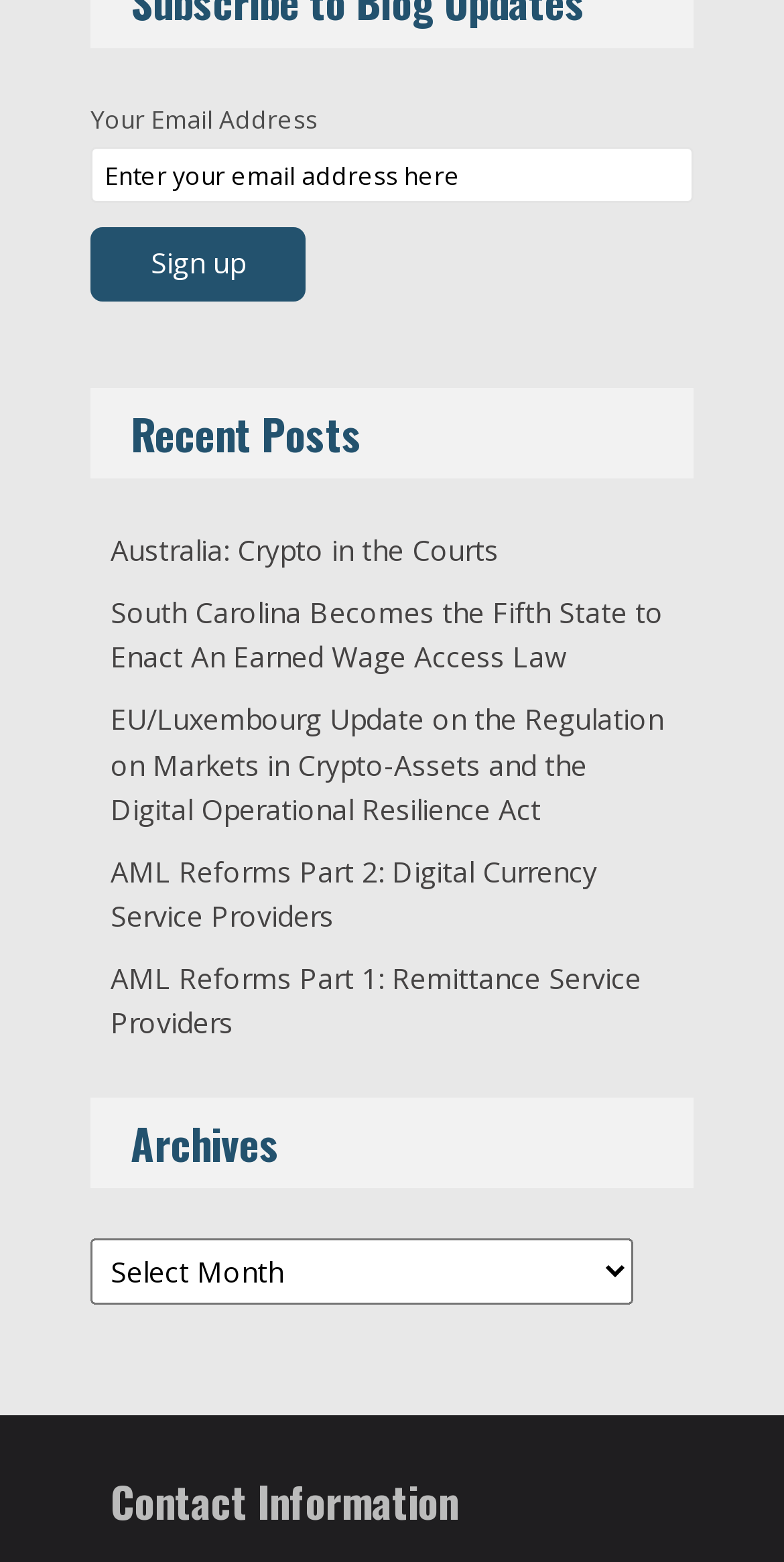What is the purpose of the textbox?
Please interpret the details in the image and answer the question thoroughly.

The textbox is located below the 'Your Email Address' static text and has a placeholder 'Enter your email address here', indicating that it is used to input an email address, likely for signing up or subscribing to a service.